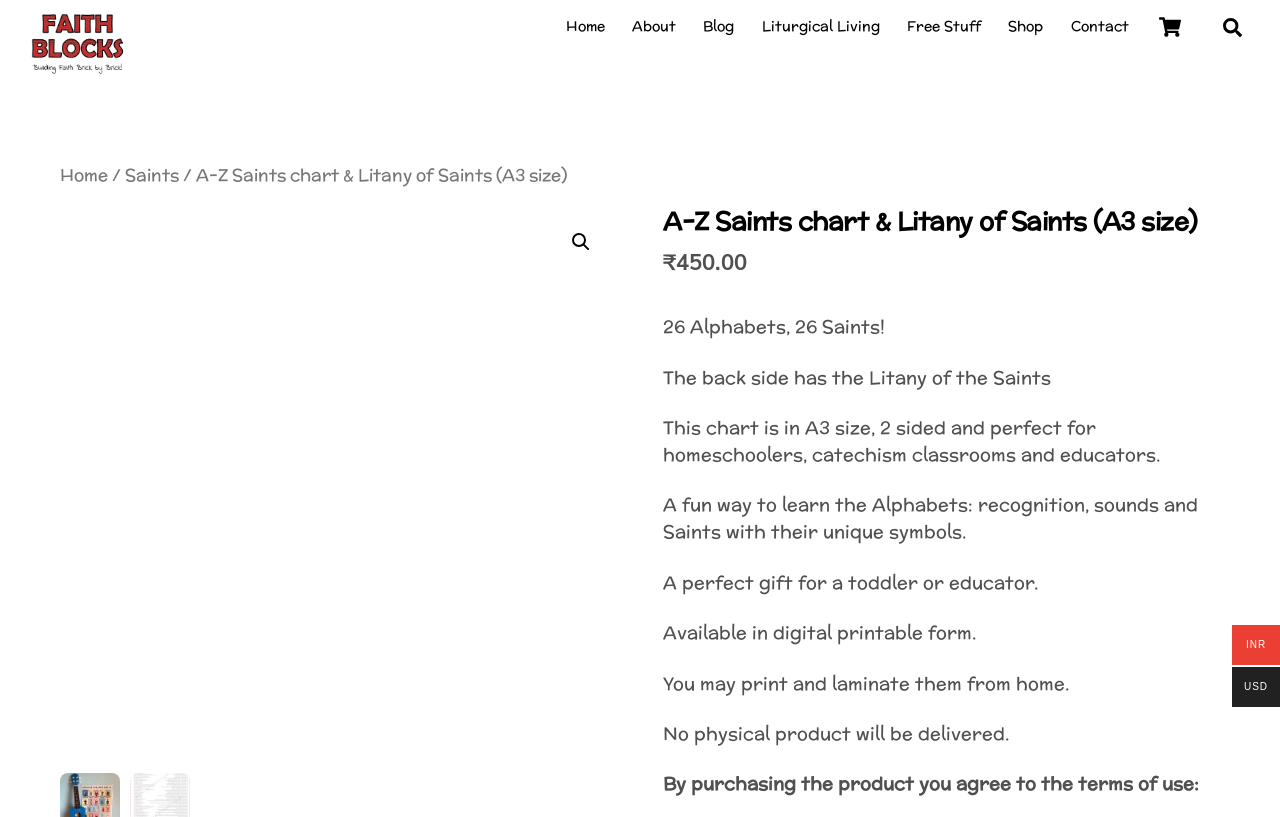Please identify the bounding box coordinates of the area I need to click to accomplish the following instruction: "go to shop page".

[0.779, 0.006, 0.824, 0.06]